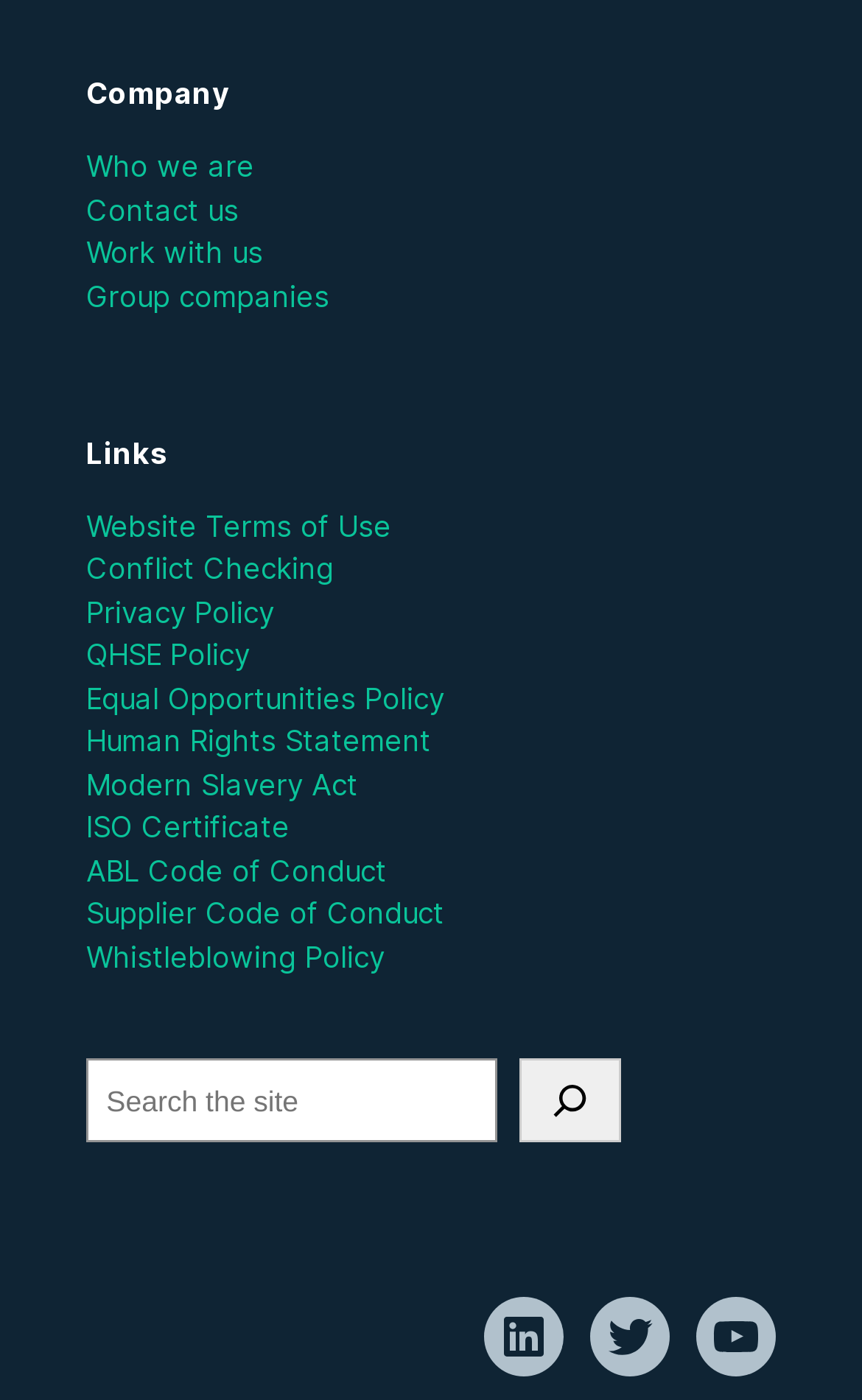Please determine the bounding box coordinates of the element to click in order to execute the following instruction: "Visit the YouTube channel". The coordinates should be four float numbers between 0 and 1, specified as [left, top, right, bottom].

[0.807, 0.926, 0.9, 0.983]